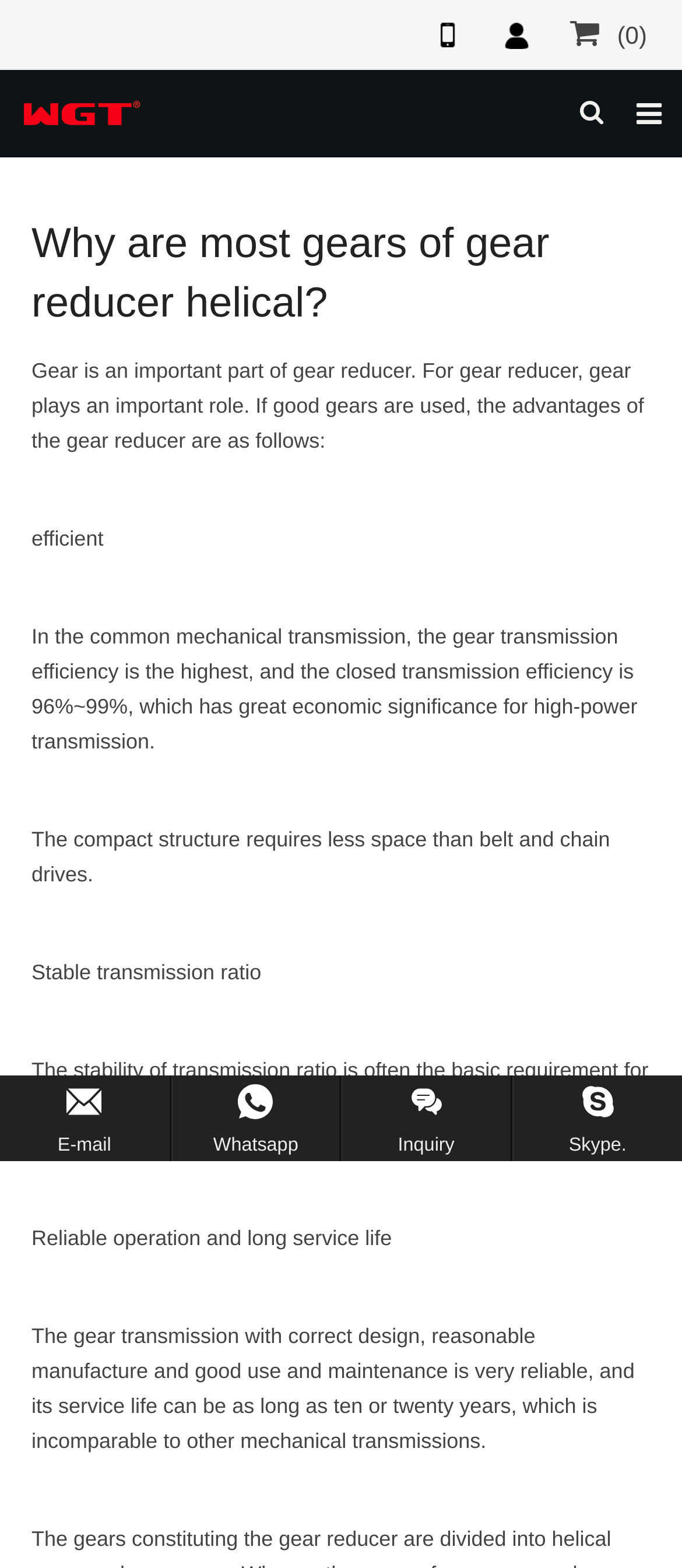Please find and report the primary heading text from the webpage.

Why are most gears of gear reducer helical?